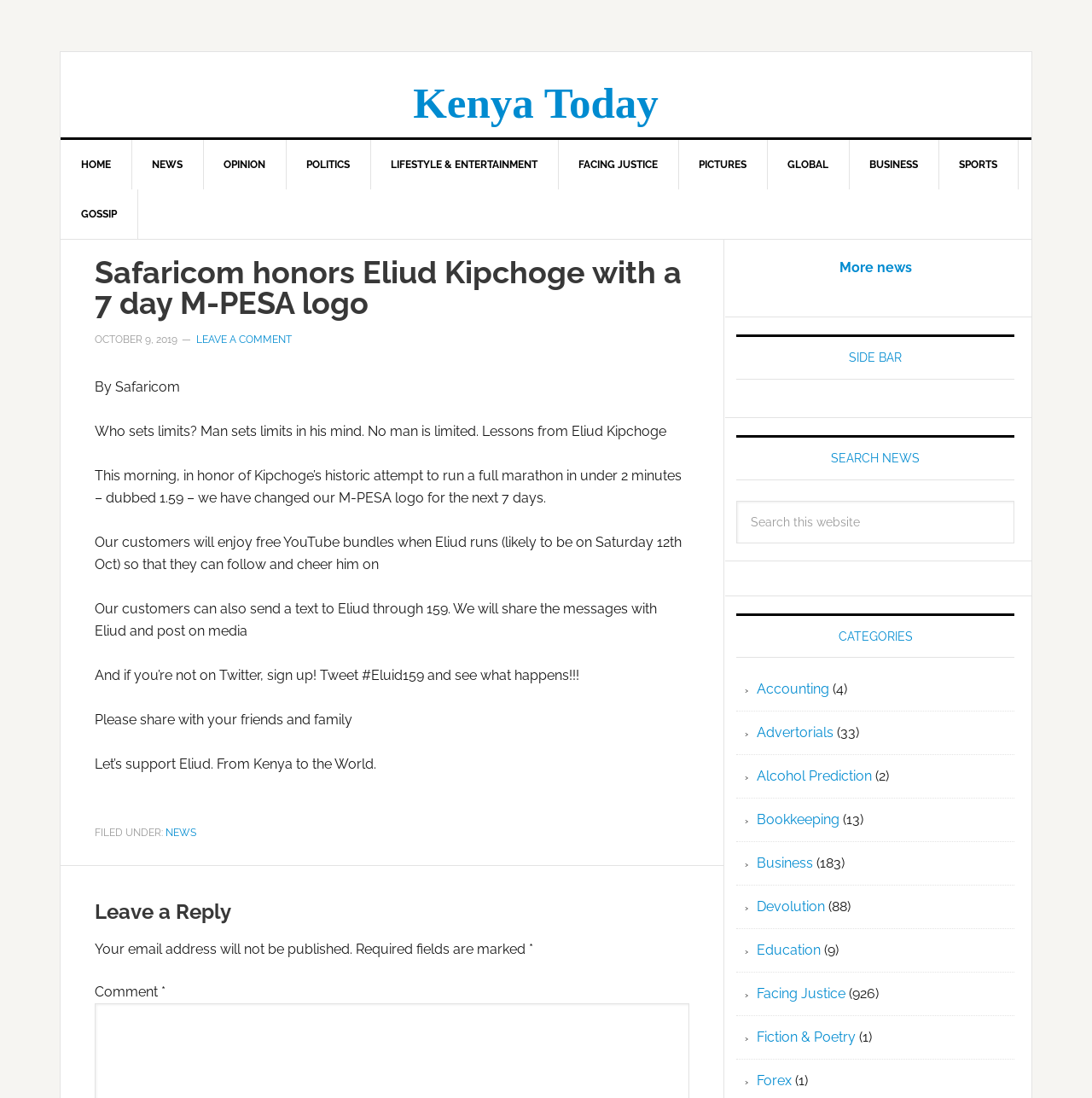How many days will the M-PESA logo be changed?
Please respond to the question with a detailed and well-explained answer.

The article text 'we have changed our M-PESA logo for the next 7 days' indicates that the M-PESA logo will be changed for 7 days.